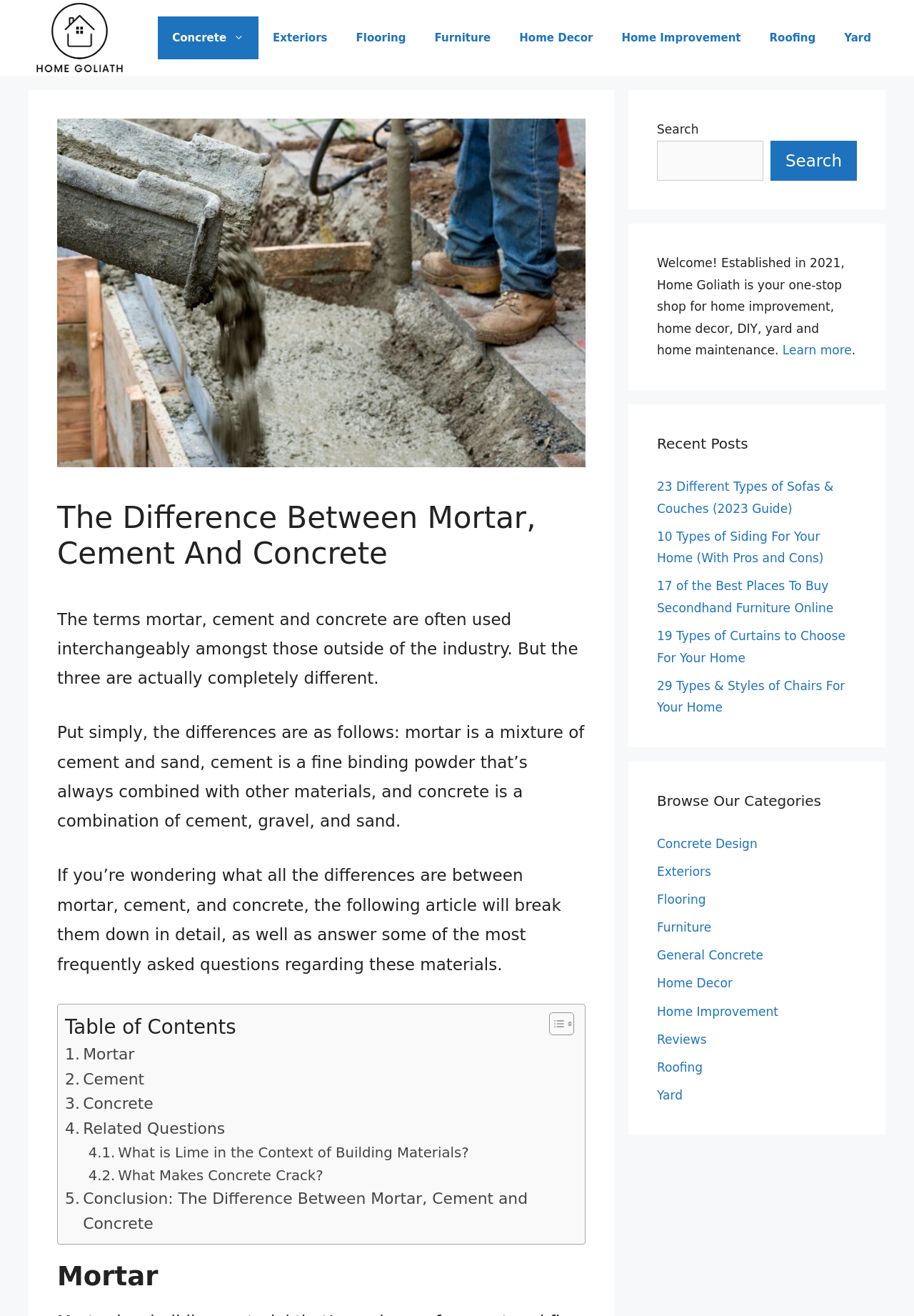What is the topic of the article?
Provide a one-word or short-phrase answer based on the image.

The difference between mortar, cement, and concrete